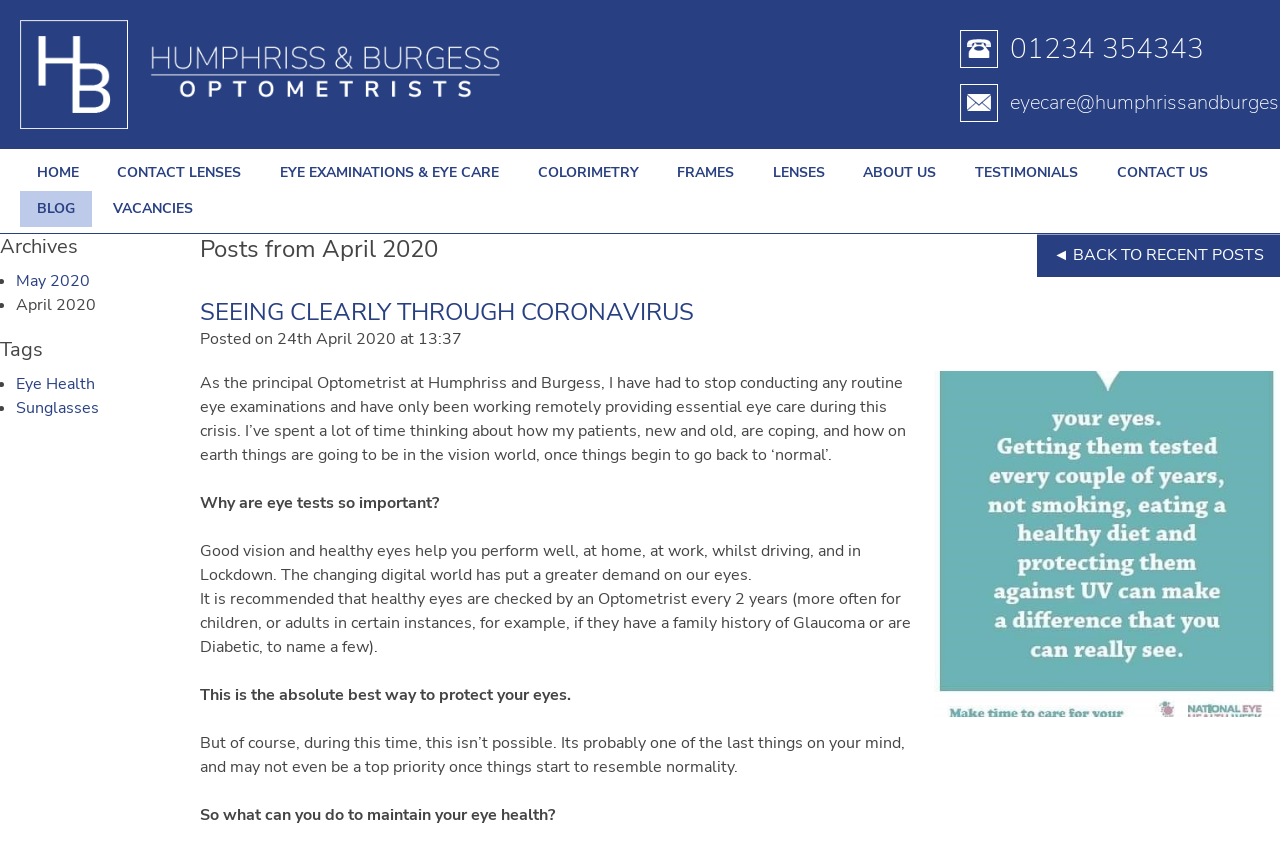Please determine the bounding box coordinates of the element to click in order to execute the following instruction: "Go to the 'CONTACT LENSES' page". The coordinates should be four float numbers between 0 and 1, specified as [left, top, right, bottom].

[0.079, 0.184, 0.202, 0.226]